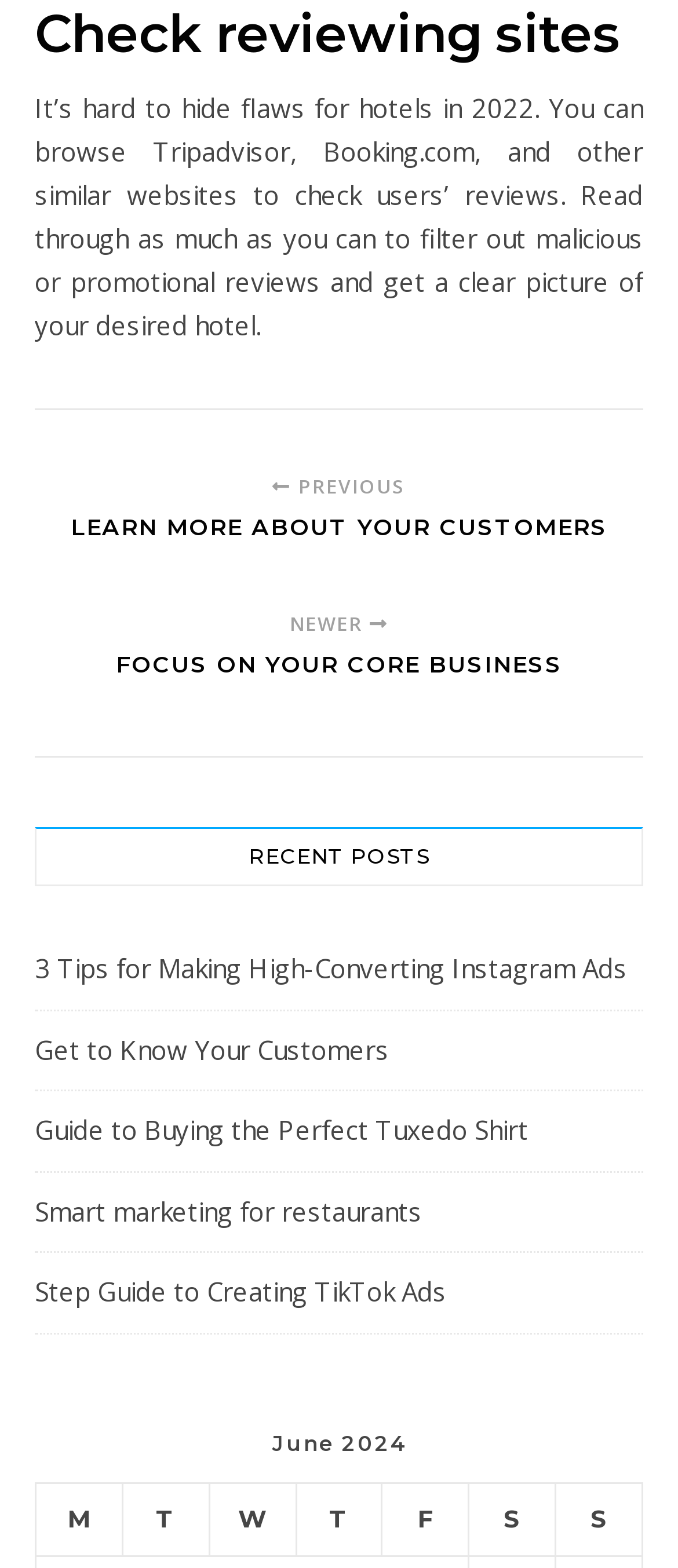Please determine the bounding box coordinates for the UI element described as: "Focus on Your Core Business".

[0.051, 0.411, 0.949, 0.458]